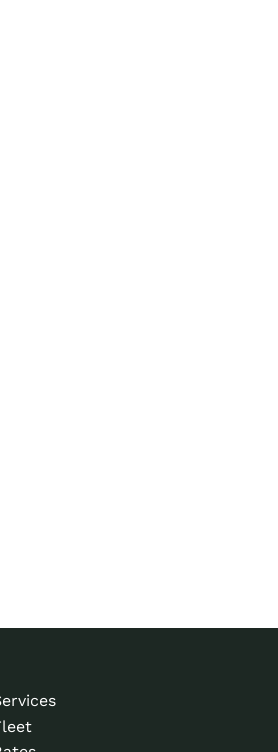Detail every aspect of the image in your caption.

This image shows a vibrant promotional poster for "Shopping" at a local event, capturing the essence of a lively marketplace. It highlights various shopping opportunities that may be available, encouraging visitors to explore and indulge in retail therapy. The poster is designed to be visually appealing and engaging, drawing attention to the unique products and experiences offered at the event. This imagery is likely intended to attract a diverse audience interested in shopping activities, creating excitement and anticipation for the upcoming event. The overall design is bright and inviting, perfectly suited to capture the interest of potential shoppers.